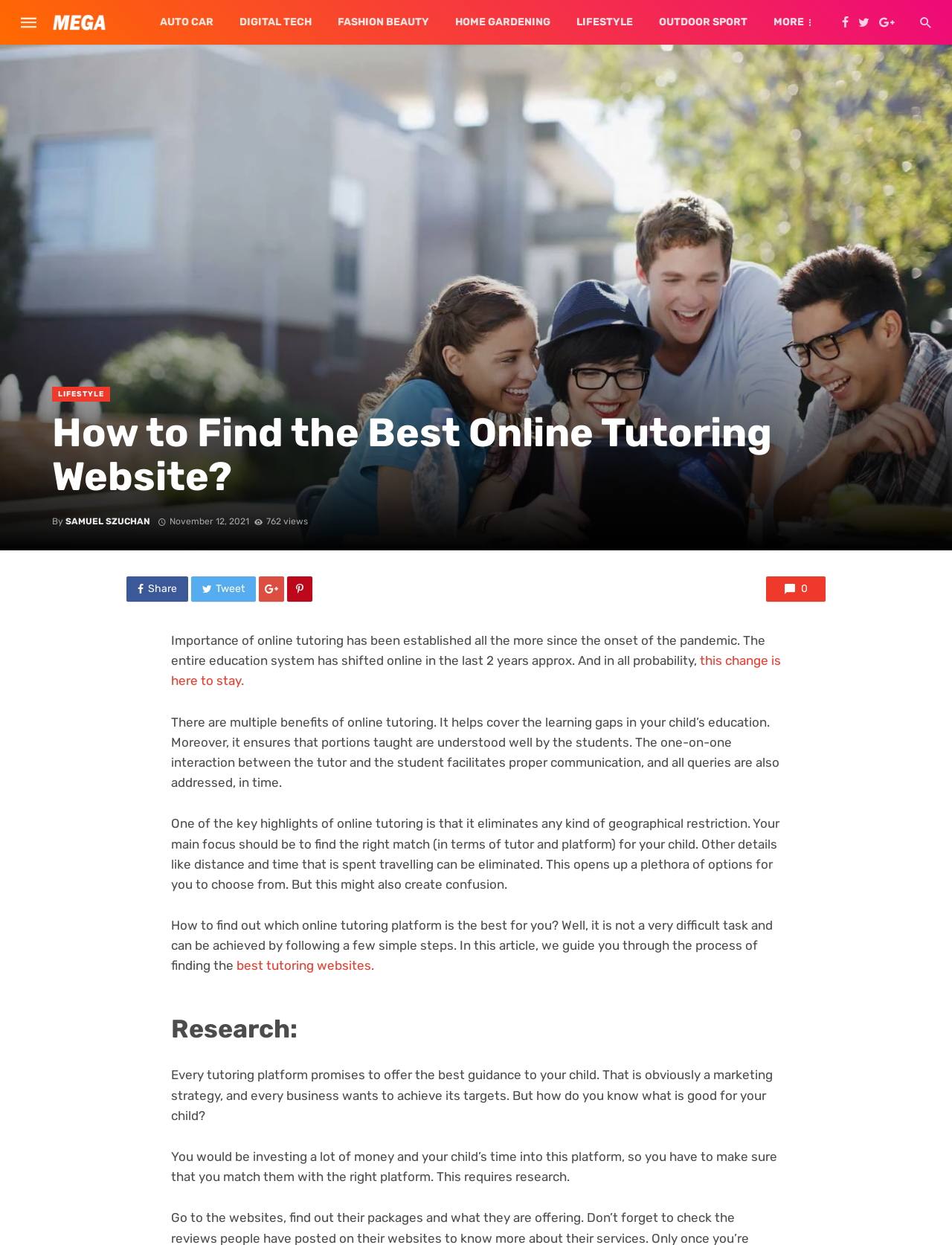Identify the coordinates of the bounding box for the element that must be clicked to accomplish the instruction: "Click the logo".

[0.052, 0.0, 0.115, 0.036]